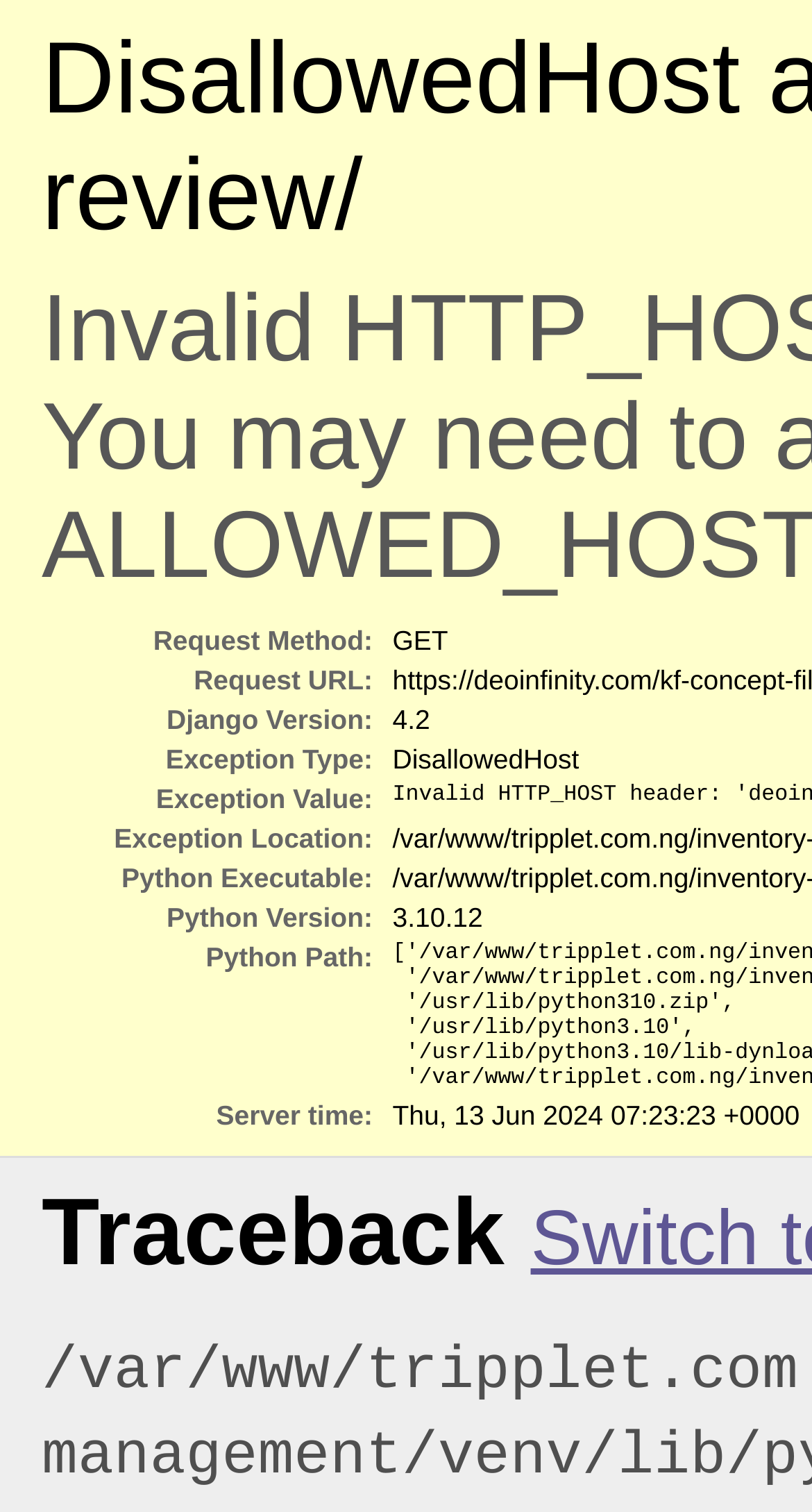Write an extensive caption that covers every aspect of the webpage.

The webpage appears to be an error page, specifically a Django error page. At the top, there are several row headers arranged vertically, each with a label describing a specific piece of information related to the error. 

Starting from the top, the first row header is labeled "Request Method:", followed by "Request URL:", "Django Version:", "Exception Type:", "Exception Value:", "Exception Location:", "Python Executable:", "Python Version:", "Python Path:", and finally "Server time:". These row headers are aligned to the left and take up a narrow column on the left side of the page.